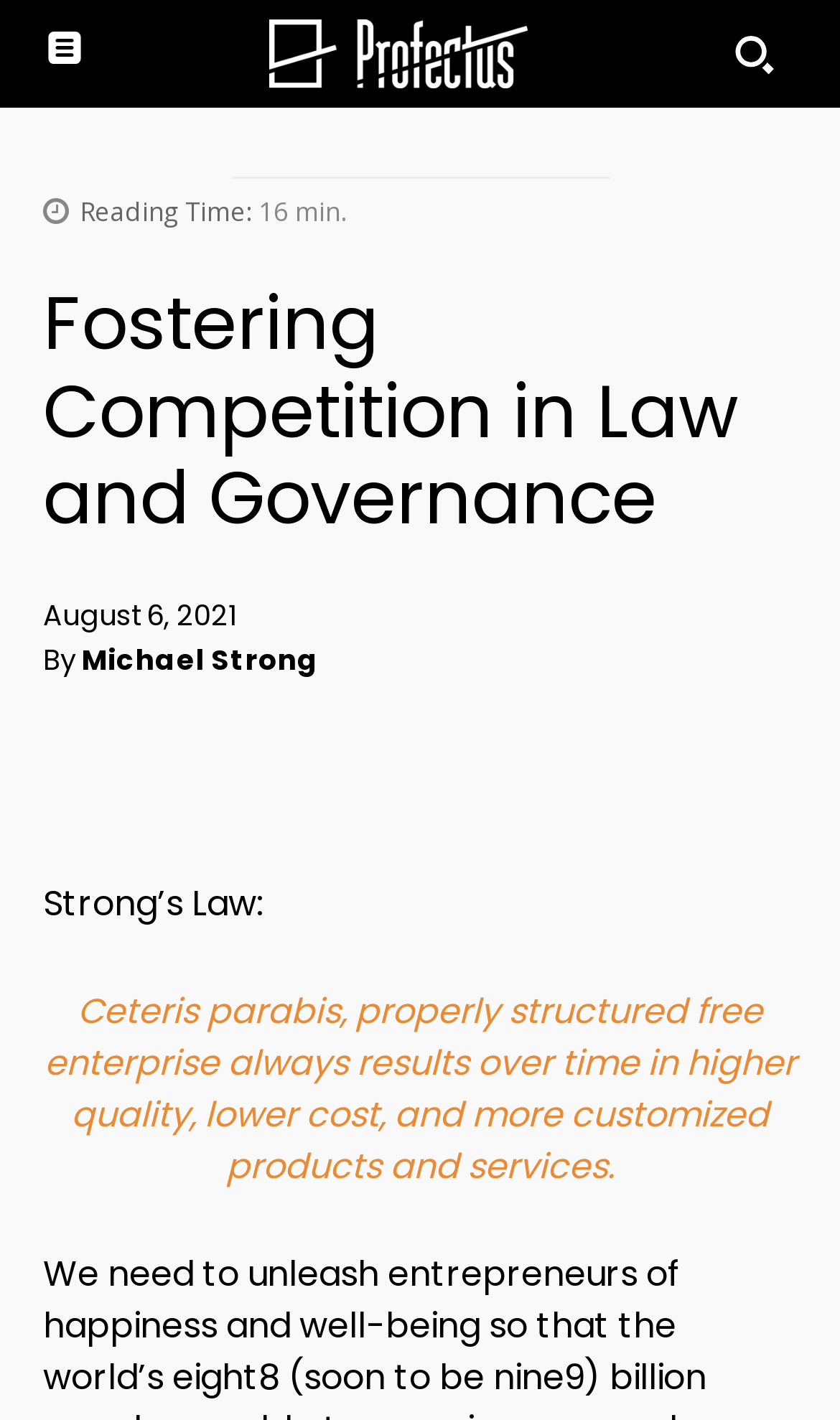Determine the primary headline of the webpage.

Fostering Competition in Law and Governance